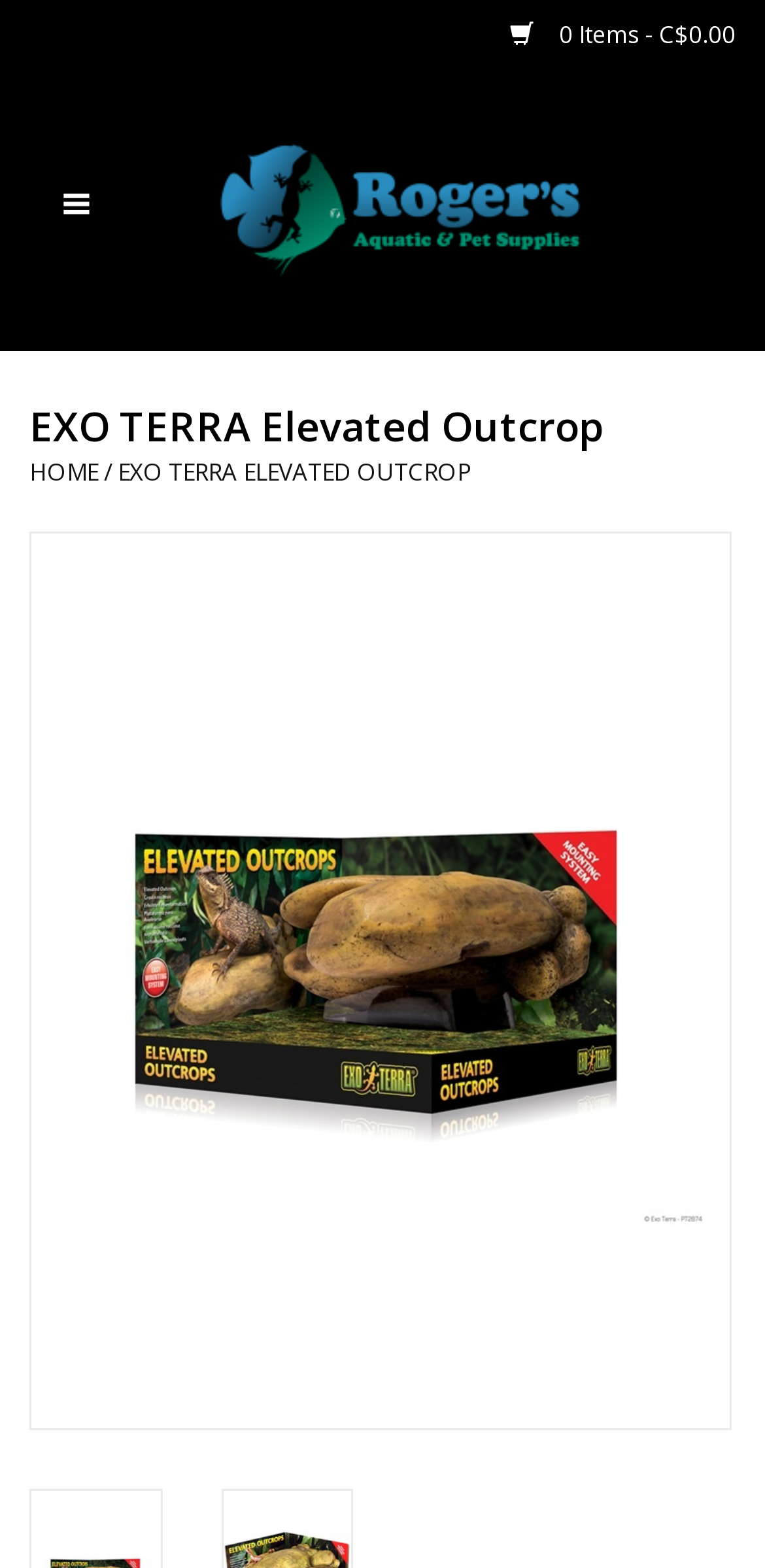Pinpoint the bounding box coordinates for the area that should be clicked to perform the following instruction: "Search for products".

[0.038, 0.019, 0.577, 0.069]